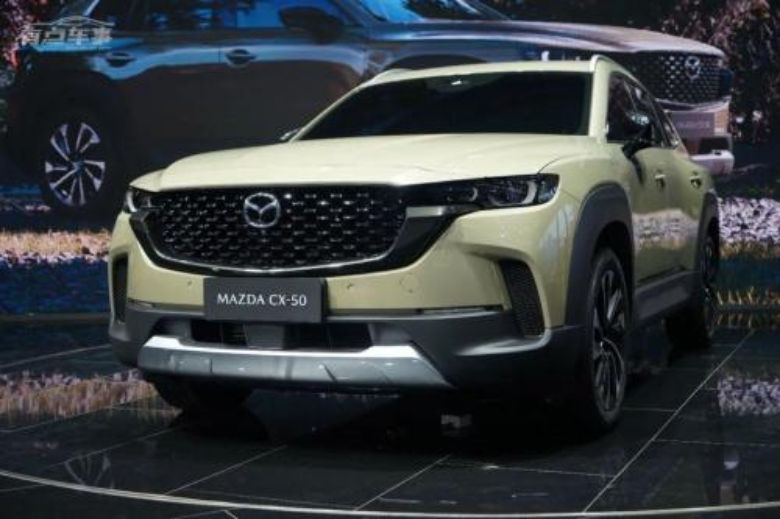Give a one-word or short phrase answer to this question: 
What type of vehicle is showcased in the image?

Mid-sized SUV